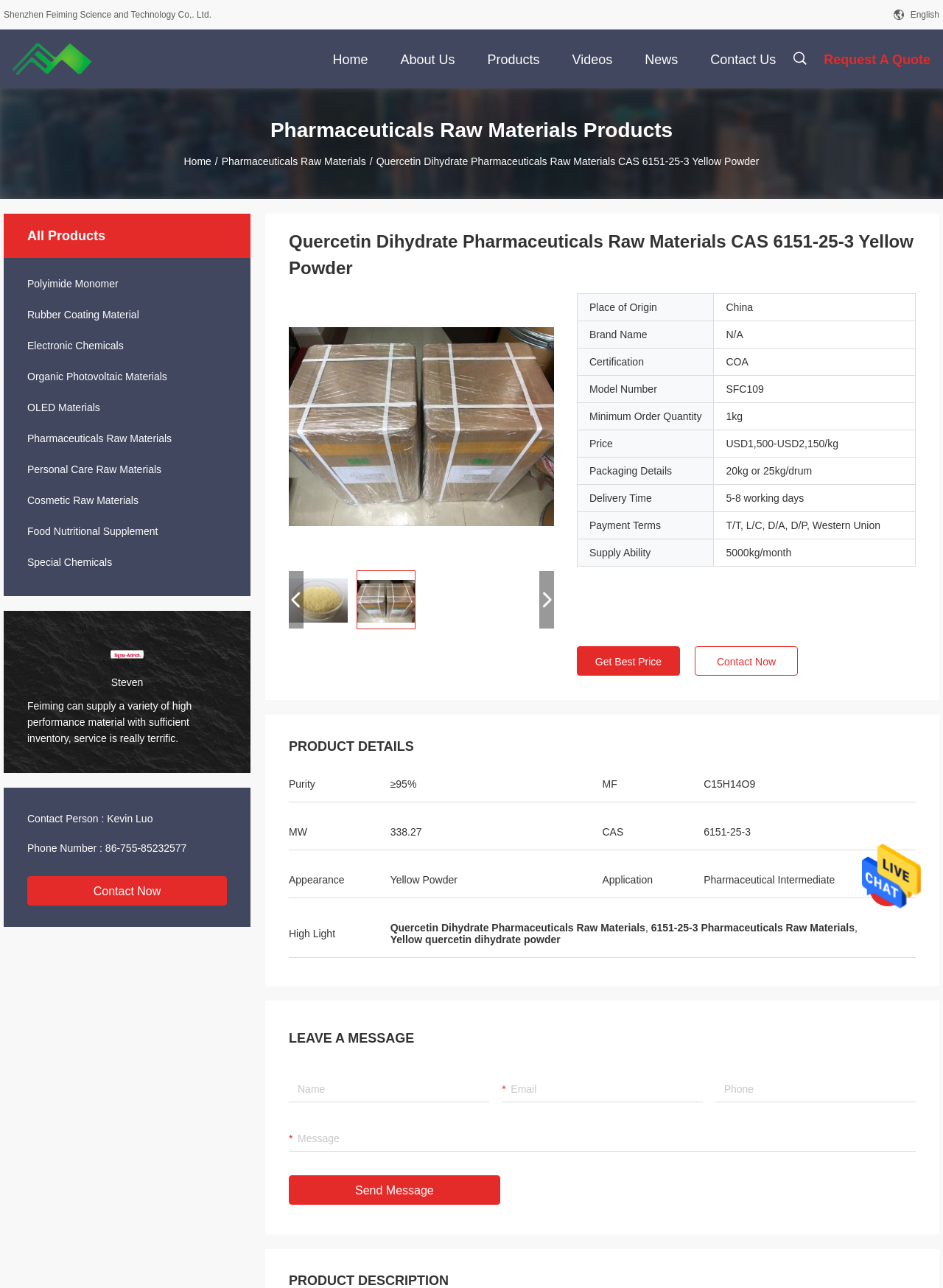Please identify the bounding box coordinates of the element I should click to complete this instruction: 'Click the 'Contact Now' button'. The coordinates should be given as four float numbers between 0 and 1, like this: [left, top, right, bottom].

[0.029, 0.68, 0.241, 0.703]